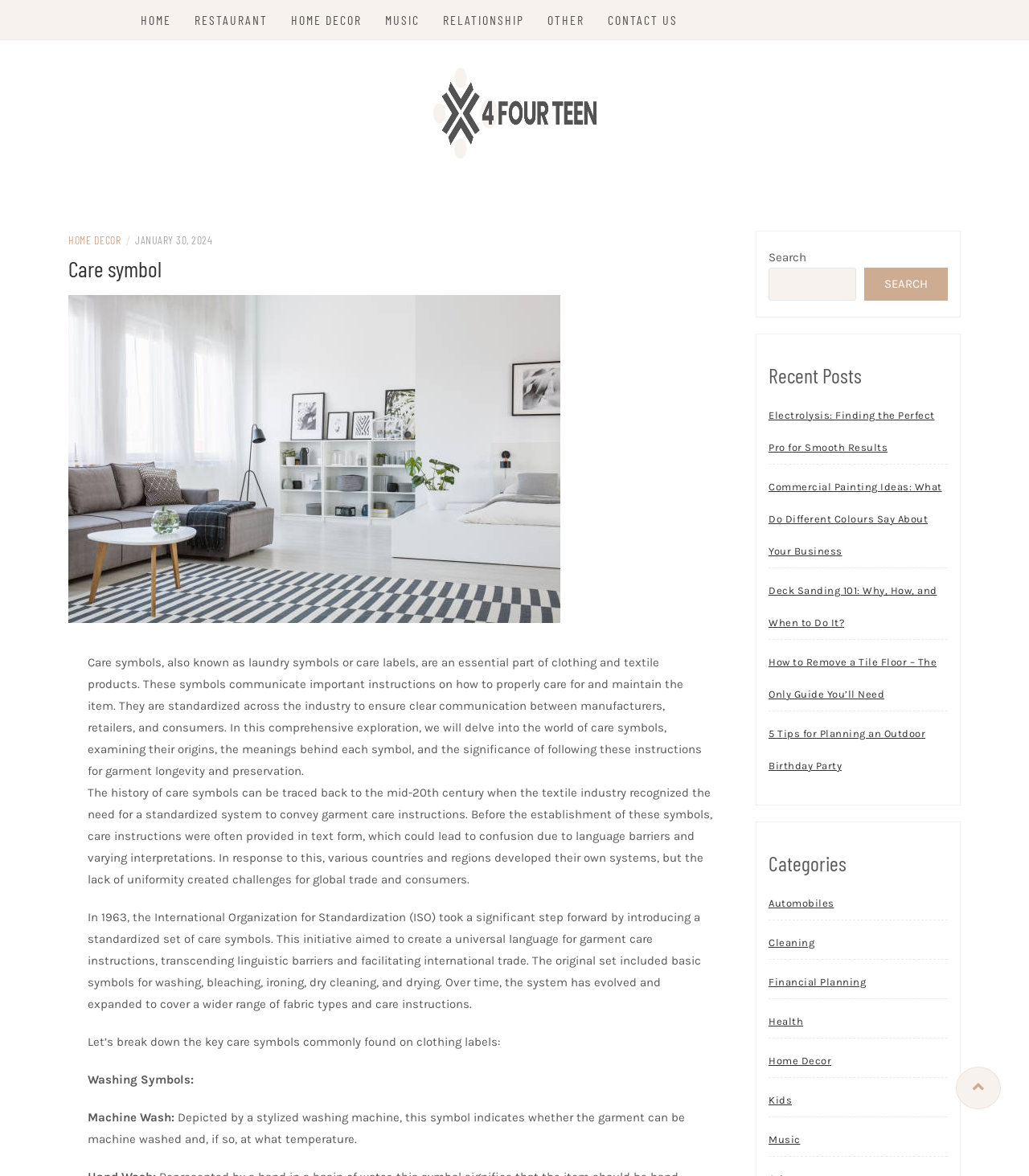Locate the bounding box of the UI element described by: "parent_node: SEARCH name="s"" in the given webpage screenshot.

[0.747, 0.228, 0.832, 0.256]